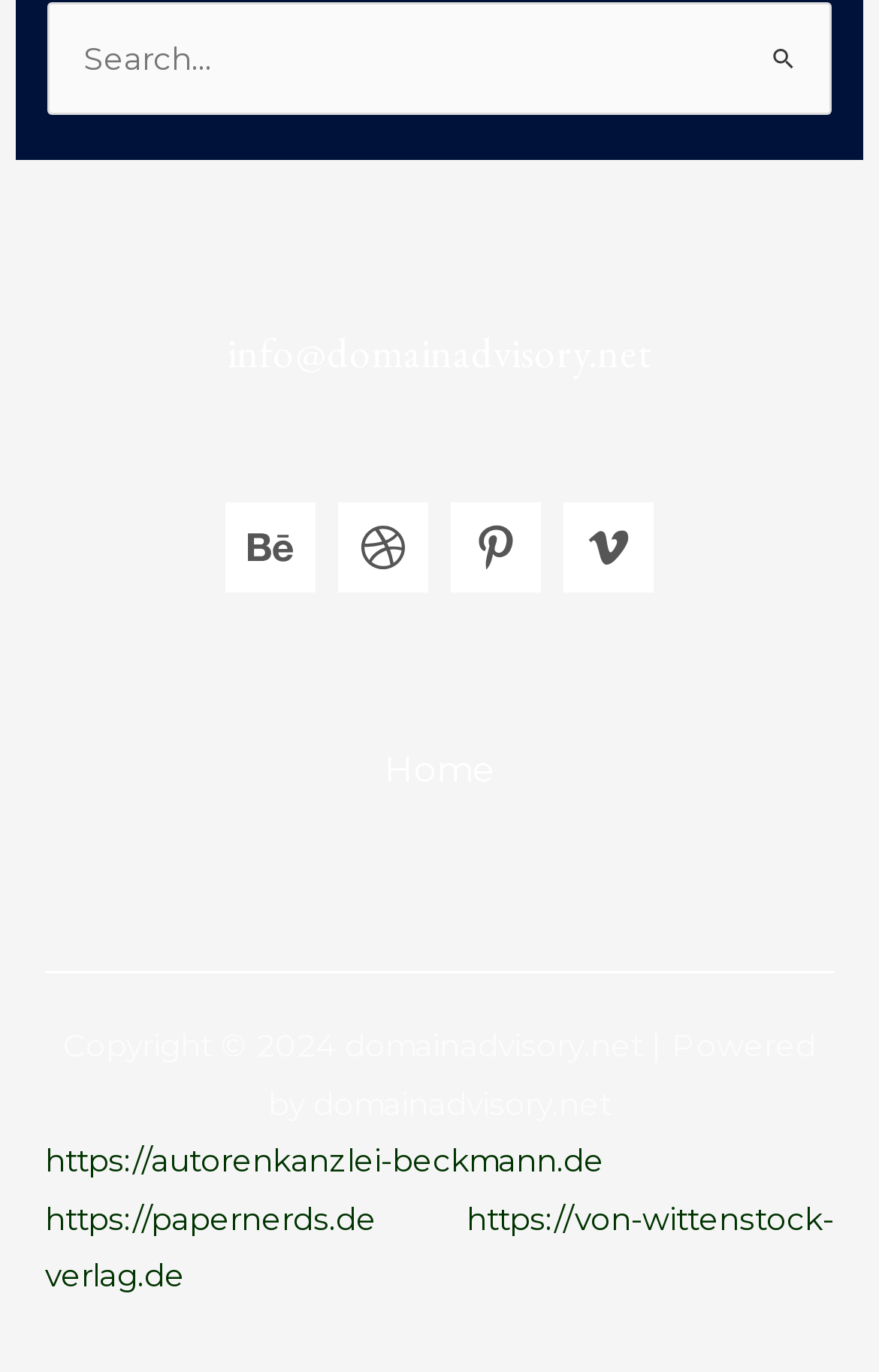Bounding box coordinates should be provided in the format (top-left x, top-left y, bottom-right x, bottom-right y) with all values between 0 and 1. Identify the bounding box for this UI element: parent_node: Suchen nach: value="Suche"

[0.831, 0.001, 0.946, 0.06]